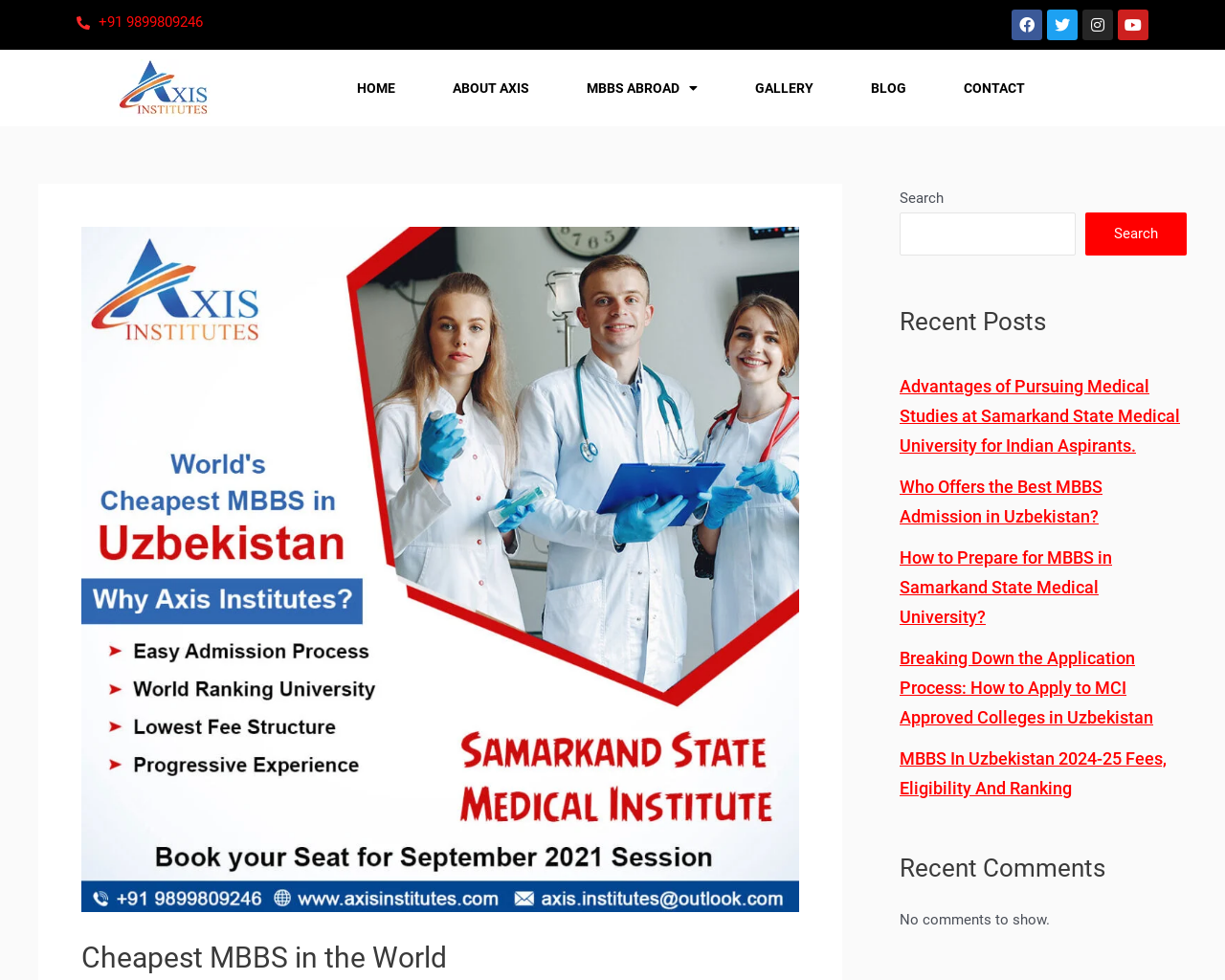Identify and extract the main heading of the webpage.

Cheapest MBBS in the World